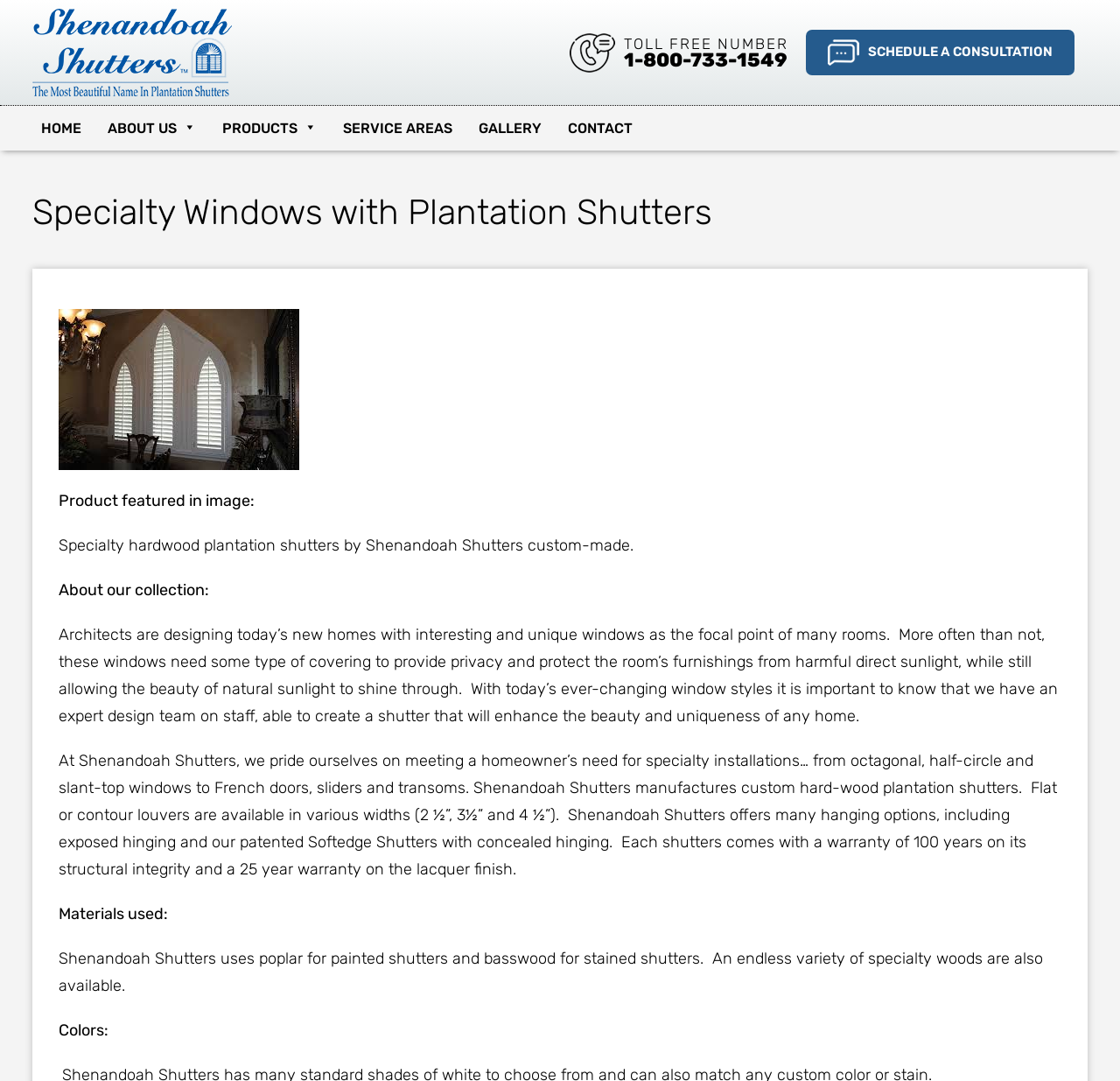Locate the bounding box coordinates of the element that should be clicked to execute the following instruction: "Call the toll-free number".

[0.557, 0.045, 0.703, 0.067]